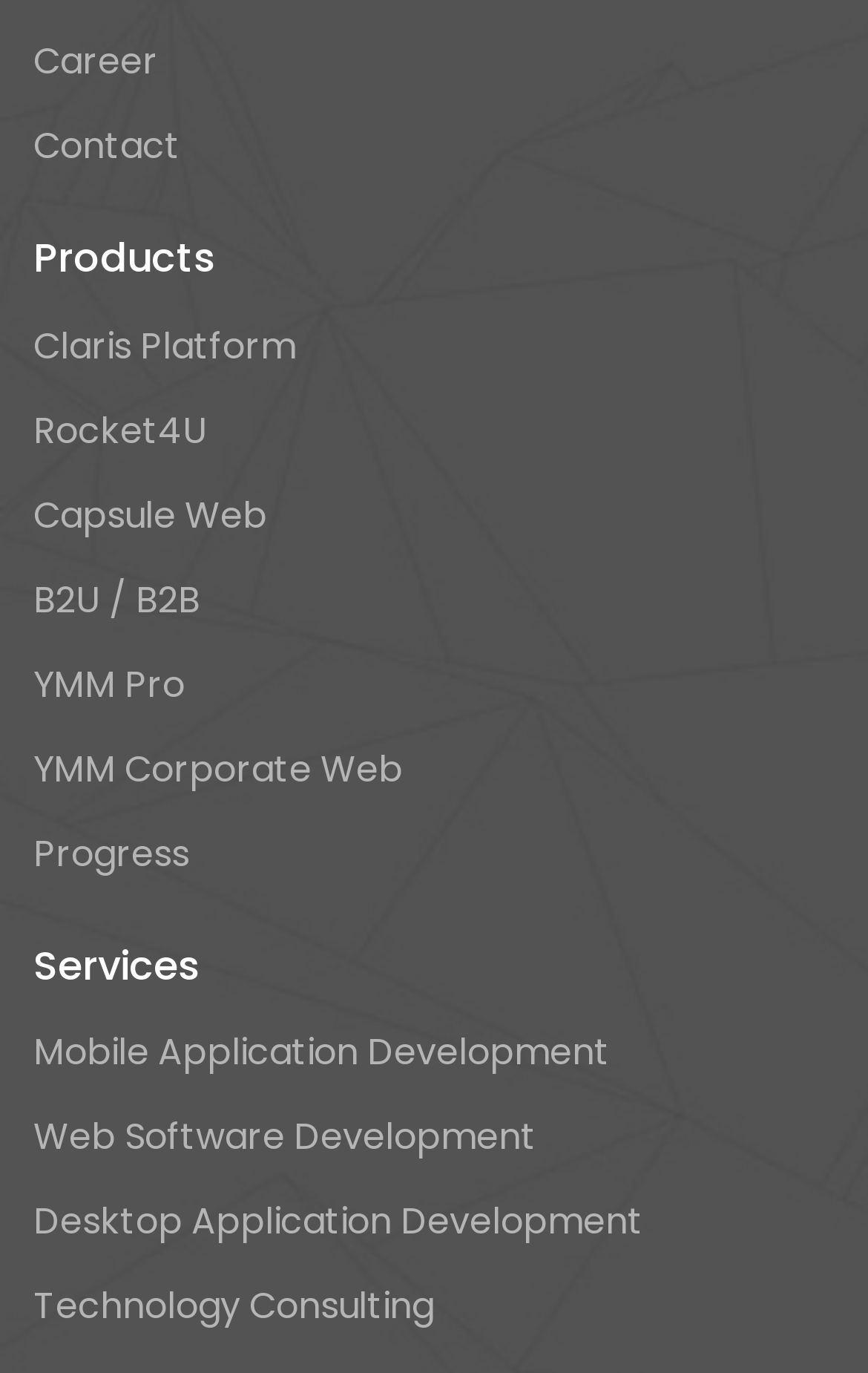Identify the bounding box coordinates for the region of the element that should be clicked to carry out the instruction: "Explore services". The bounding box coordinates should be four float numbers between 0 and 1, i.e., [left, top, right, bottom].

[0.038, 0.686, 0.962, 0.721]